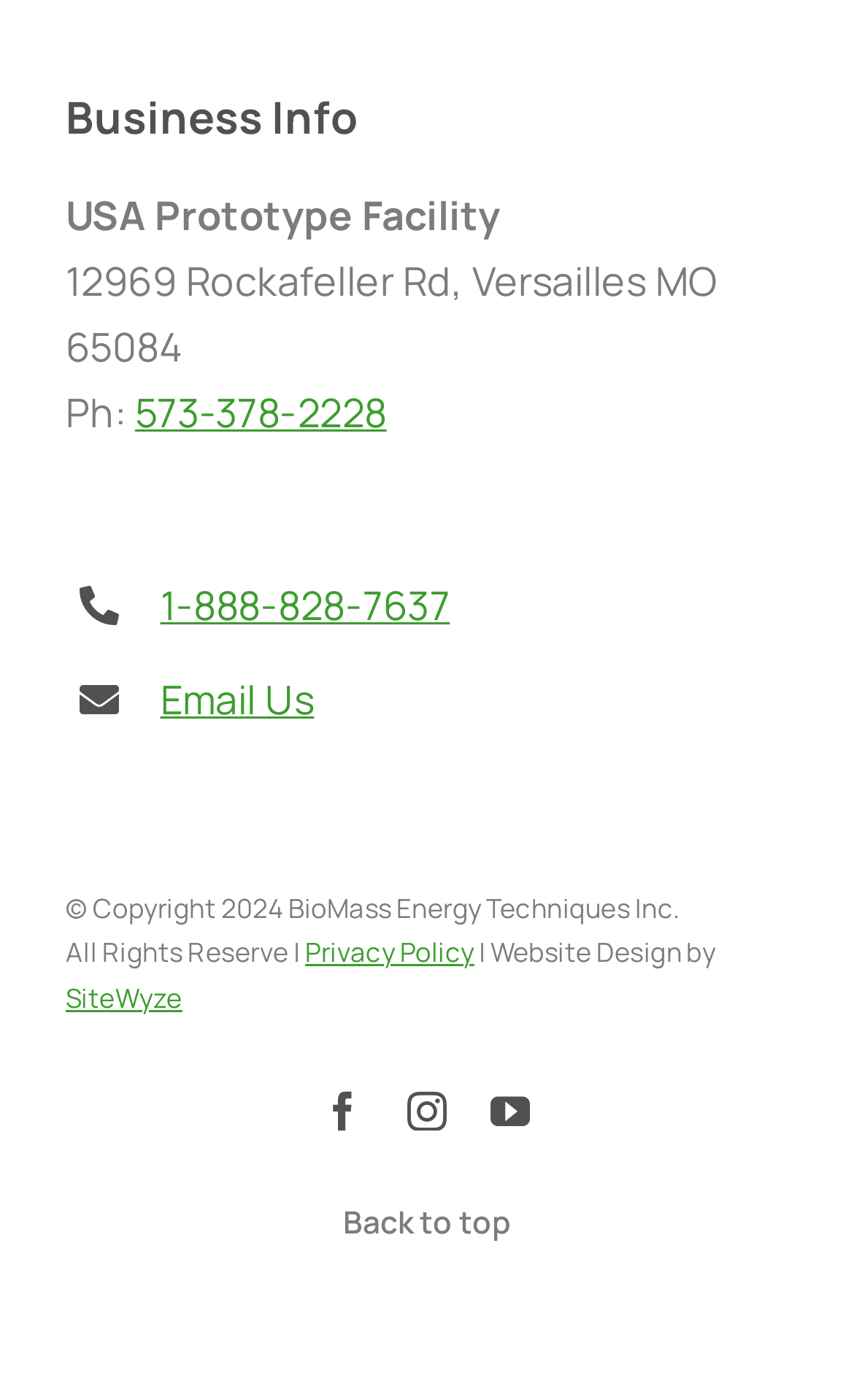Please identify the bounding box coordinates of the clickable area that will fulfill the following instruction: "Visit the Facebook page". The coordinates should be in the format of four float numbers between 0 and 1, i.e., [left, top, right, bottom].

[0.379, 0.78, 0.425, 0.808]